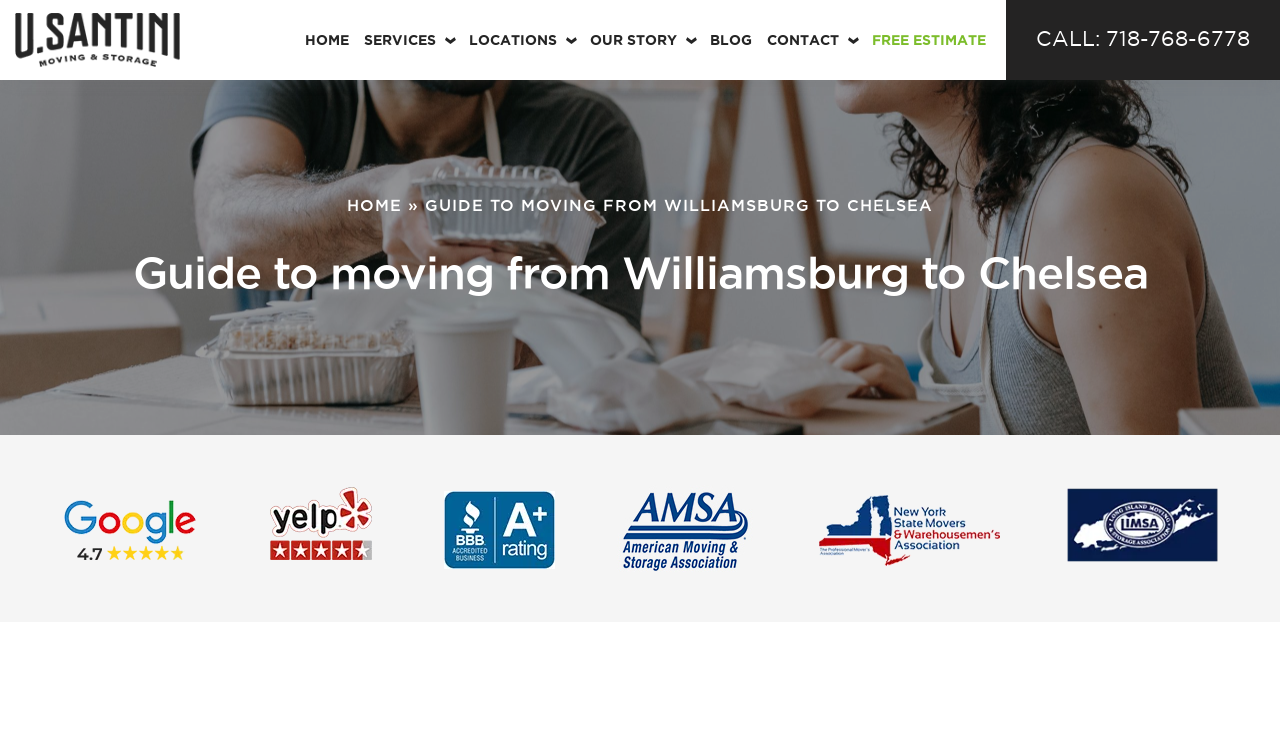Please identify the bounding box coordinates of the element's region that needs to be clicked to fulfill the following instruction: "Call the phone number". The bounding box coordinates should consist of four float numbers between 0 and 1, i.e., [left, top, right, bottom].

[0.786, 0.0, 1.0, 0.107]